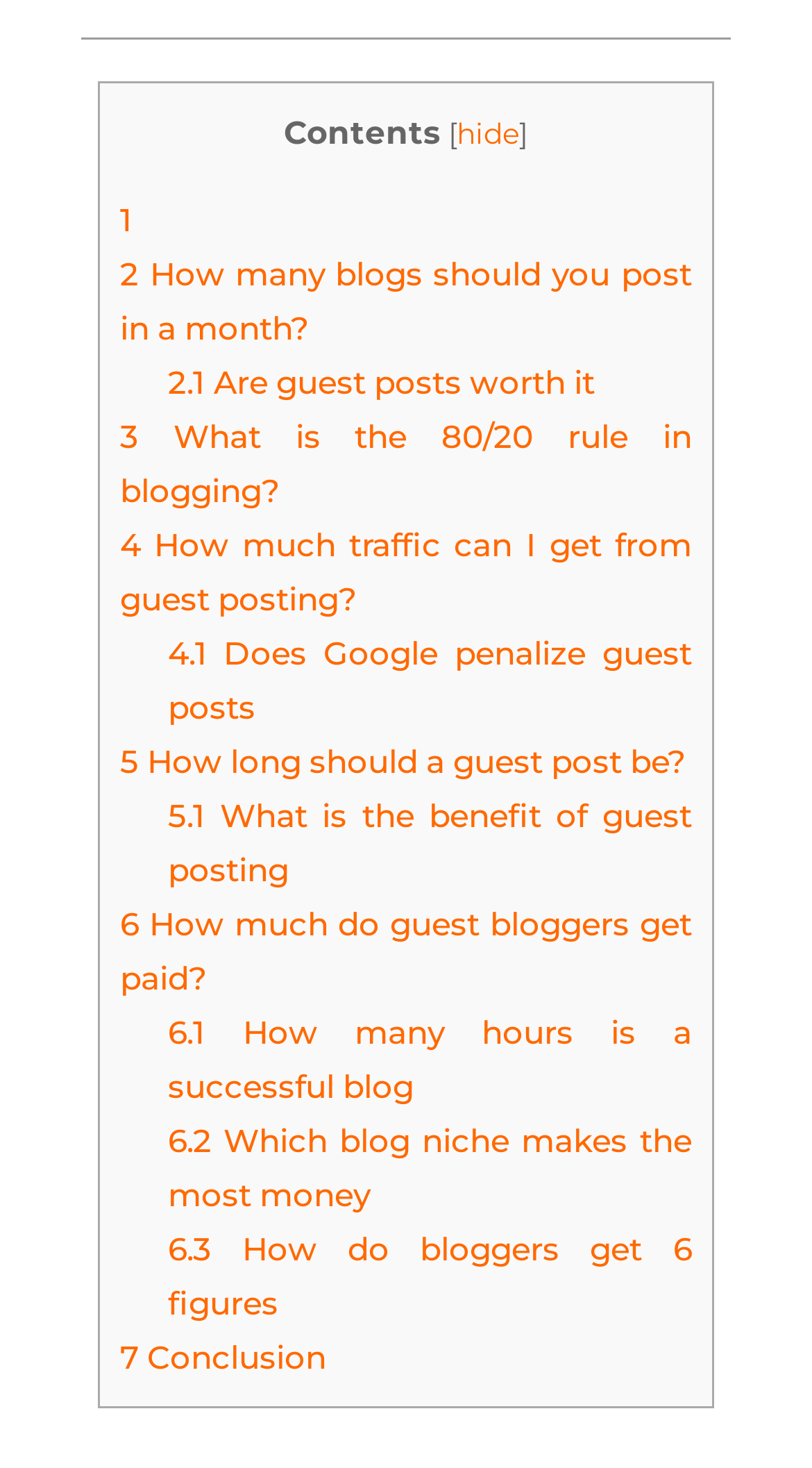Respond with a single word or short phrase to the following question: 
What is the last link in the contents section?

7 Conclusion